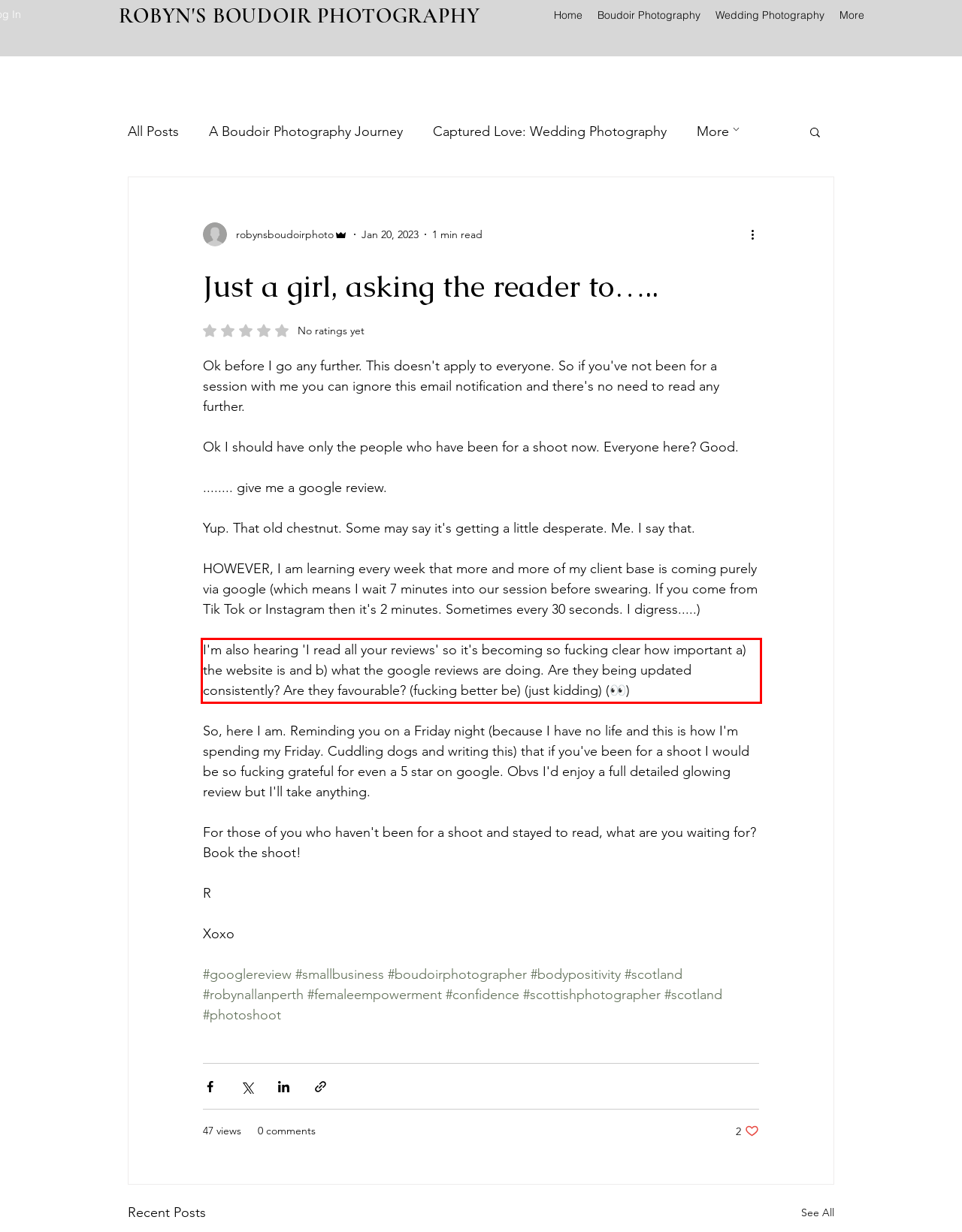Given a webpage screenshot with a red bounding box, perform OCR to read and deliver the text enclosed by the red bounding box.

I'm also hearing 'I read all your reviews' so it's becoming so fucking clear how important a) the website is and b) what the google reviews are doing. Are they being updated consistently? Are they favourable? (fucking better be) (just kidding) (👀)